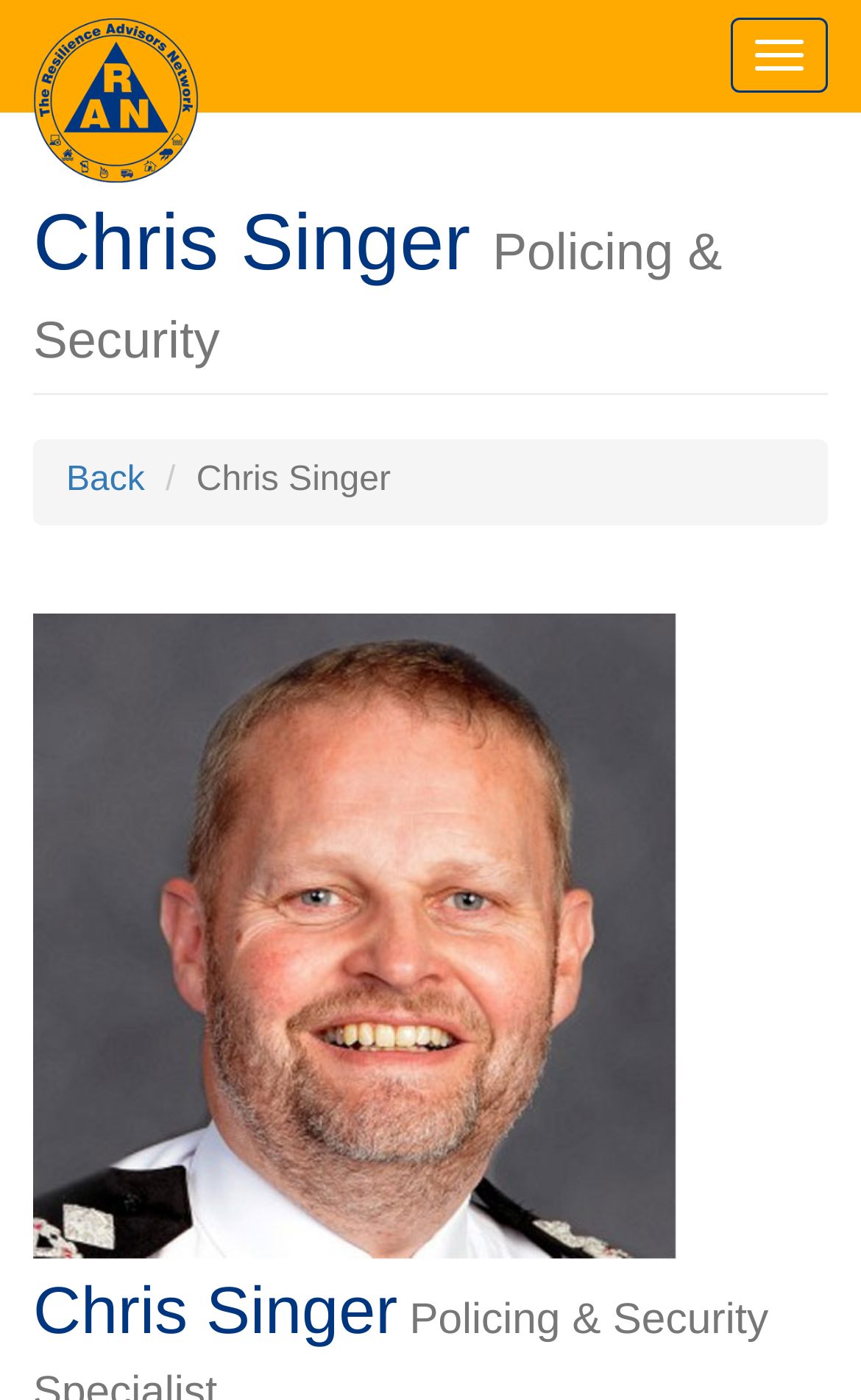Using the provided element description "Toggle navigation", determine the bounding box coordinates of the UI element.

[0.849, 0.013, 0.962, 0.066]